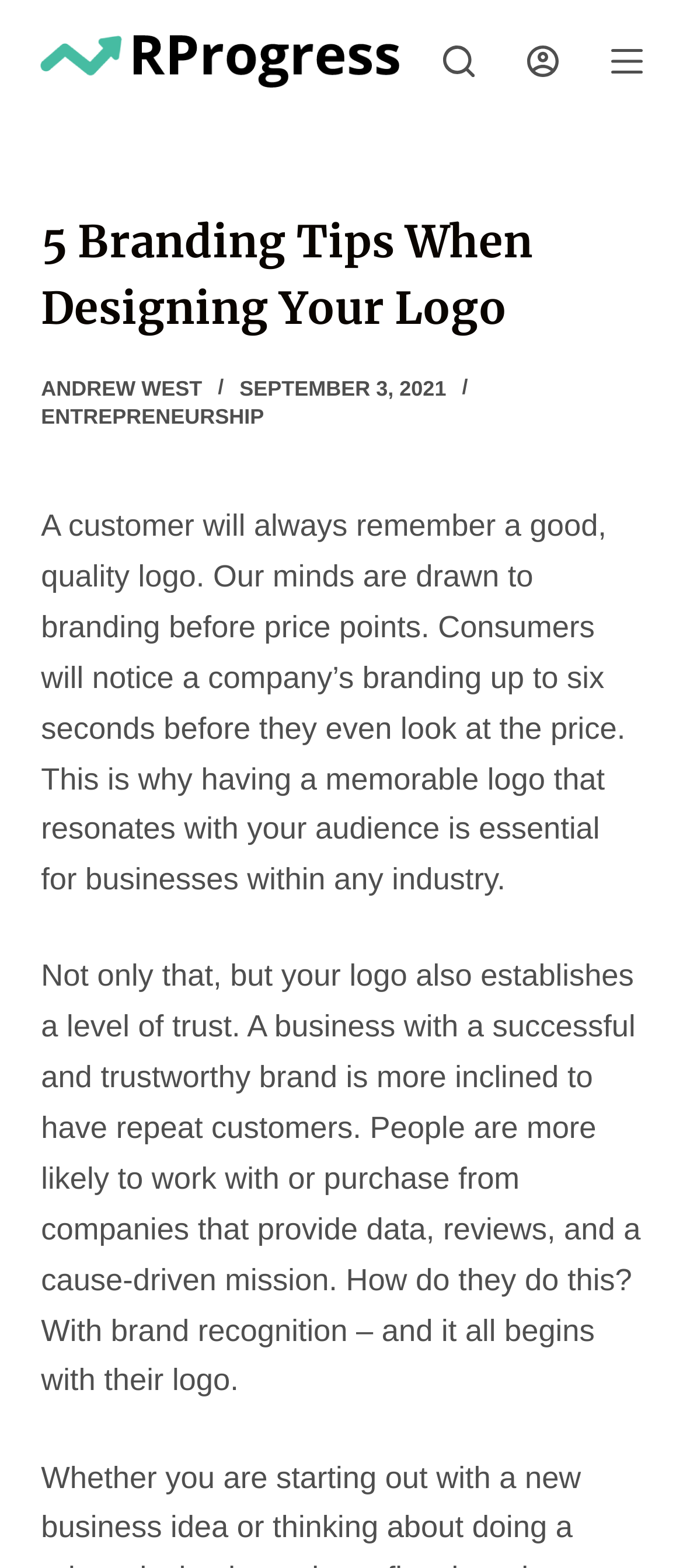What is the company name of the website?
Provide a thorough and detailed answer to the question.

I determined the company name by looking at the top-left corner of the webpage, where I found a link with the text 'Redefining Progress' and an accompanying image with the same name.